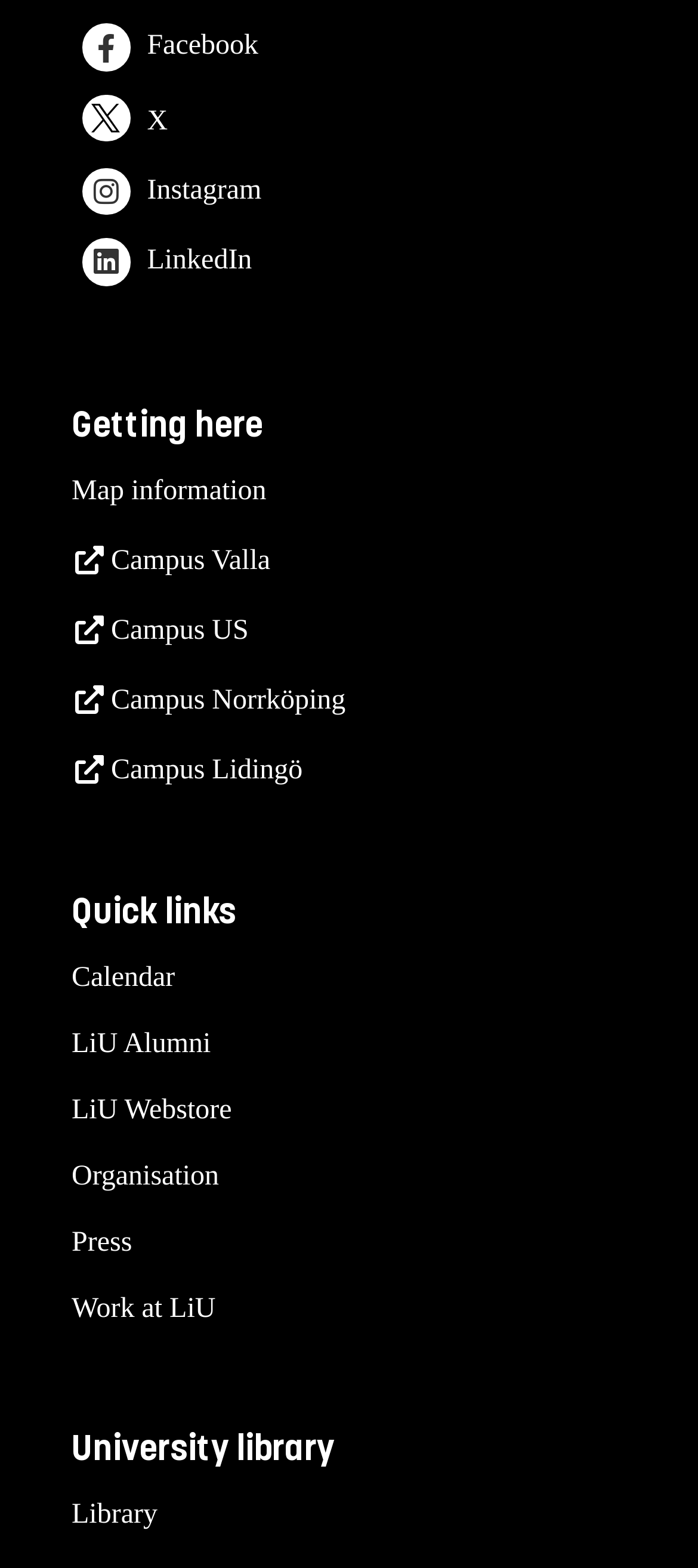Locate the bounding box of the UI element with the following description: "Calendar".

[0.103, 0.614, 0.251, 0.633]